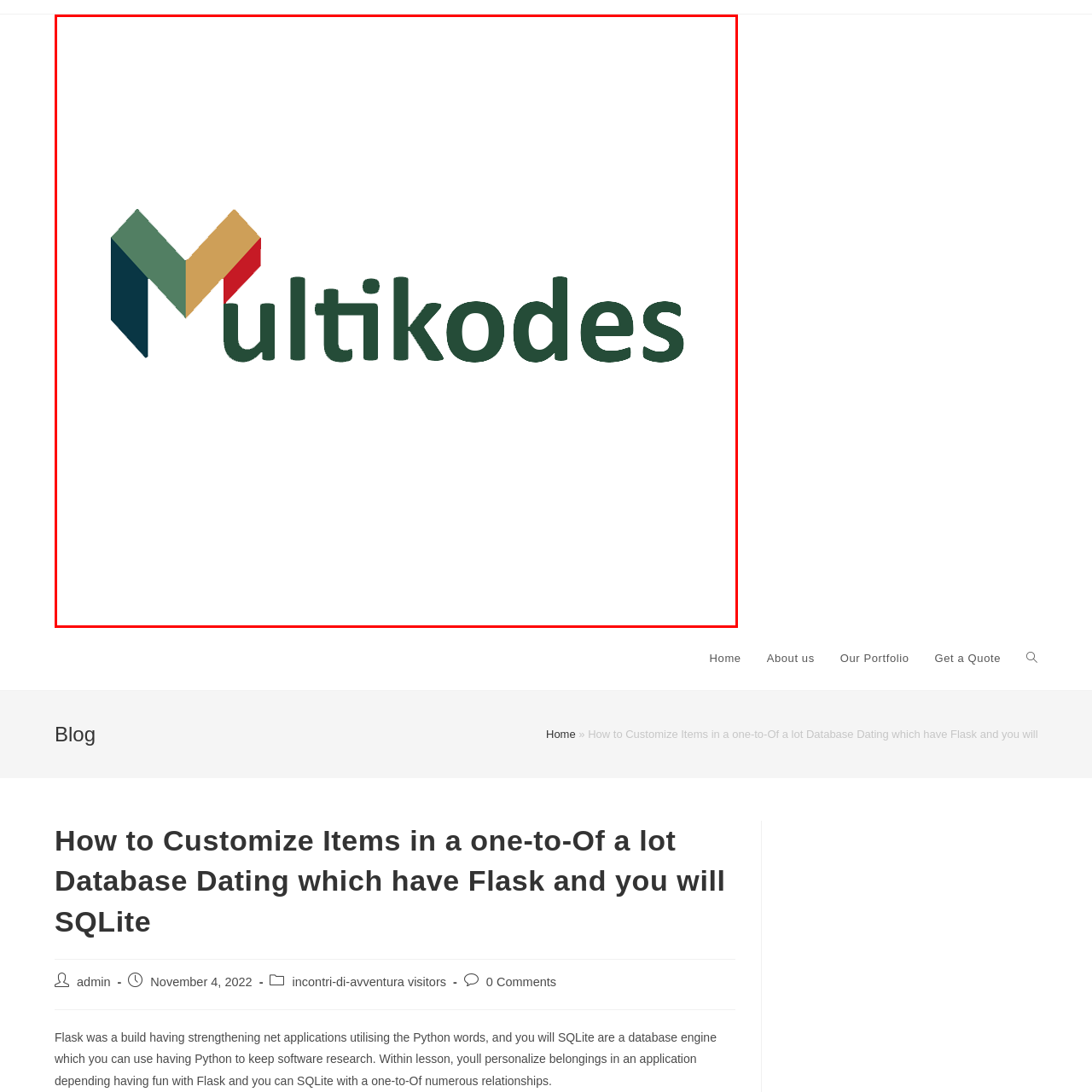Detail the features and elements seen in the red-circled portion of the image.

The image showcases the logo of "Multikodes," featuring a stylized letter "M" composed of geometric shapes in green, beige, and red, symbolizing creativity and innovation. The word "Multikodes" is displayed in bold, dark green text below the emblem, emphasizing the brand's presence in the digital space. This logo represents Multikodes, a service likely focused on animation, web development, or digital solutions, reflecting a modern approach and professionalism in their branding.